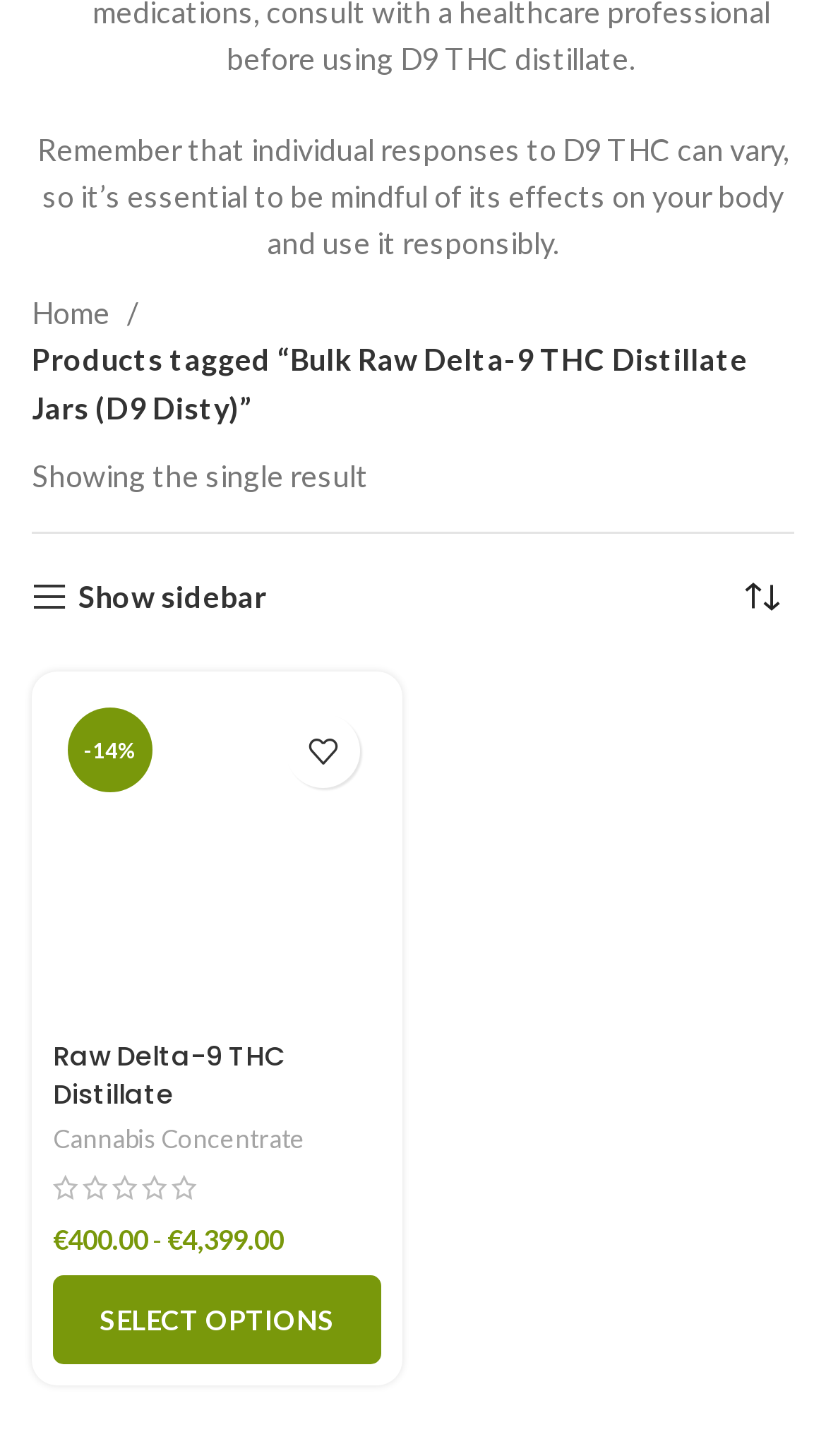Point out the bounding box coordinates of the section to click in order to follow this instruction: "Filter by Journal Article".

None